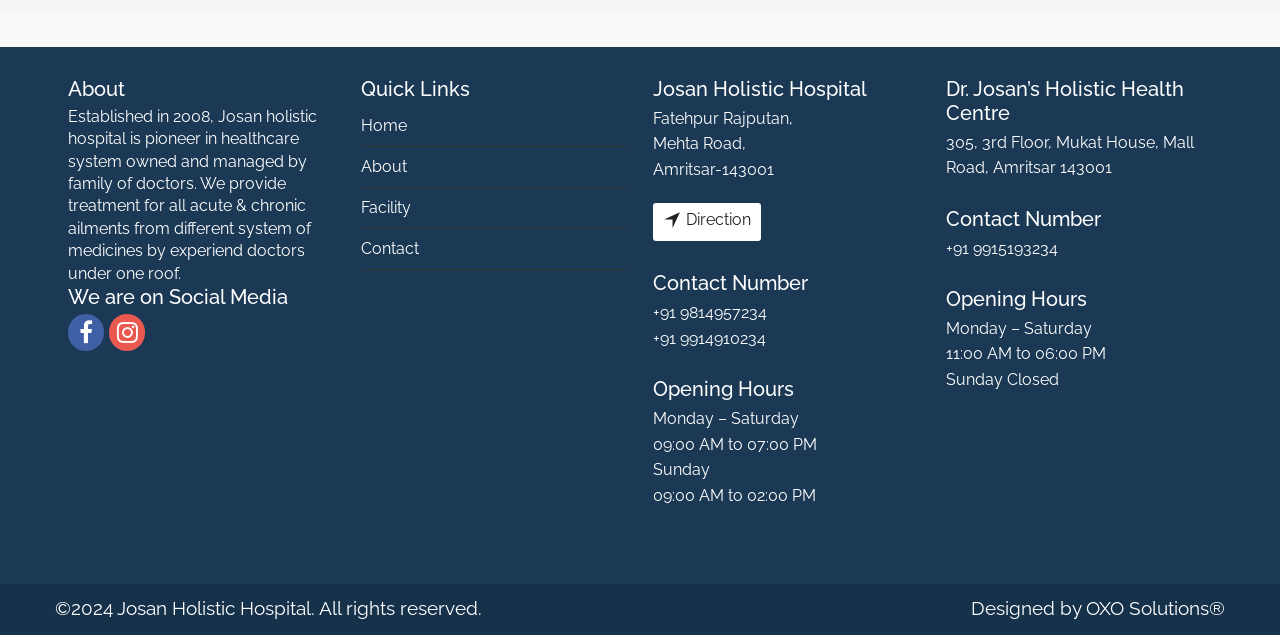Please respond to the question using a single word or phrase:
What are the opening hours of the hospital?

Monday – Saturday: 09:00 AM to 07:00 PM, Sunday: 09:00 AM to 02:00 PM